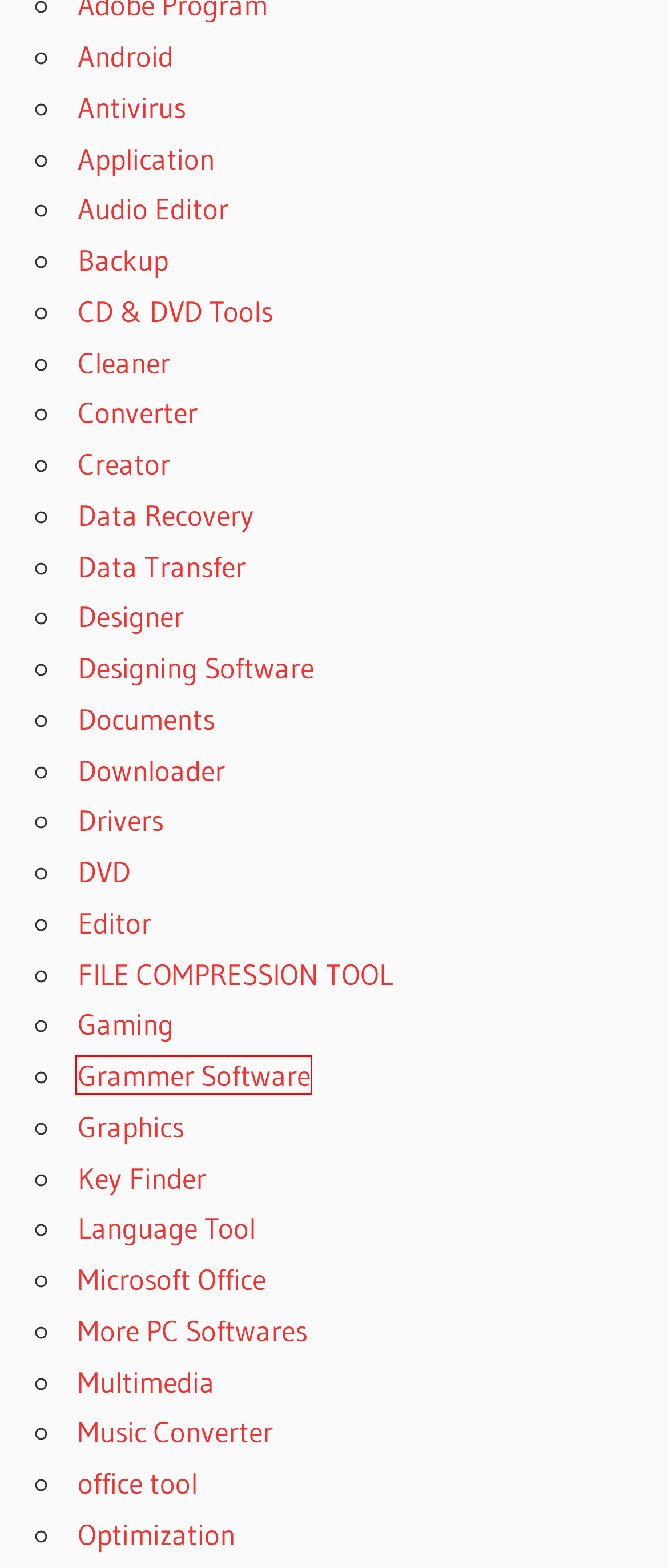You have a screenshot of a webpage with a red rectangle bounding box around an element. Identify the best matching webpage description for the new page that appears after clicking the element in the bounding box. The descriptions are:
A. Gaming Archives ⋆ Cracker Softs
B. Data Recovery Archives ⋆ Cracker Softs
C. Music Converter Archives ⋆ Cracker Softs
D. Drivers Archives ⋆ Cracker Softs
E. office tool Archives ⋆ Cracker Softs
F. Grammer Software Archives ⋆ Cracker Softs
G. Designer Archives ⋆ Cracker Softs
H. Graphics Archives ⋆ Cracker Softs

F